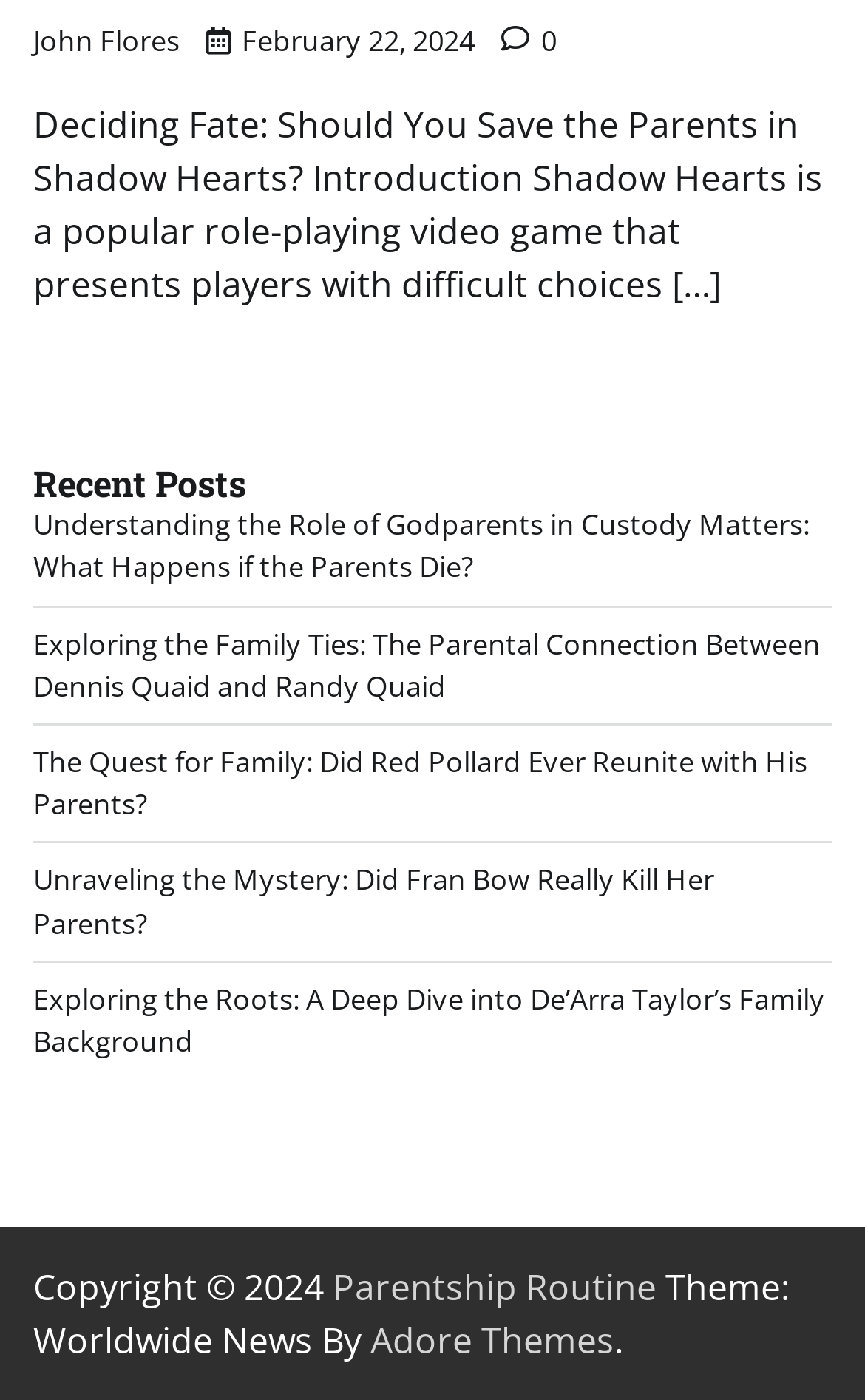Please identify the bounding box coordinates of the area I need to click to accomplish the following instruction: "View the post about Understanding the Role of Godparents in Custody Matters".

[0.038, 0.36, 0.936, 0.419]